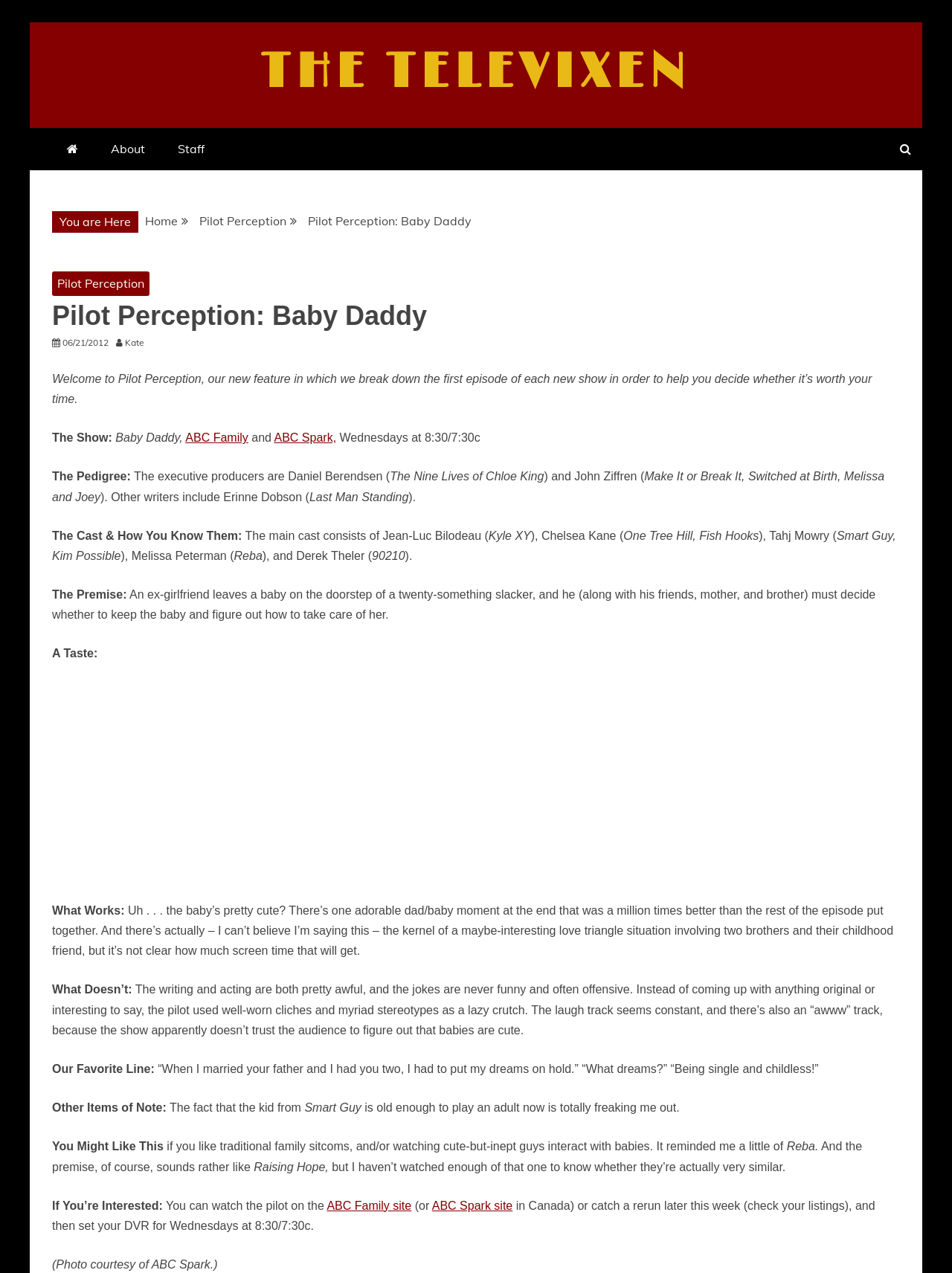Determine the bounding box coordinates for the region that must be clicked to execute the following instruction: "Click the 'THE TELEVIXEN' link".

[0.274, 0.034, 0.726, 0.08]